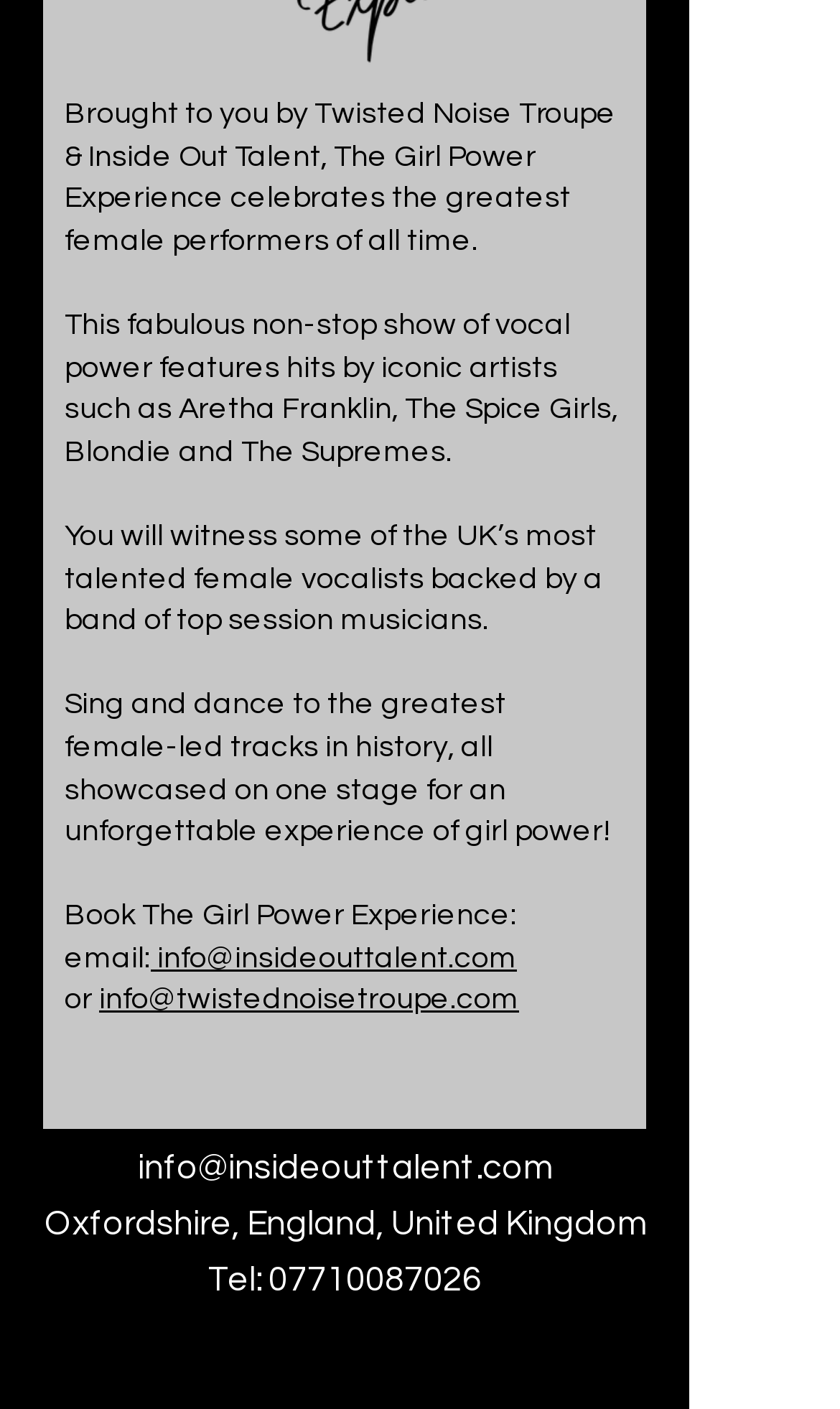How can I book The Girl Power Experience?
Provide a detailed and well-explained answer to the question.

The page provides two email addresses, info@insideouttalent.com and info@twistednoisetroupe.com, as well as a phone number, 07710087026, to book The Girl Power Experience.